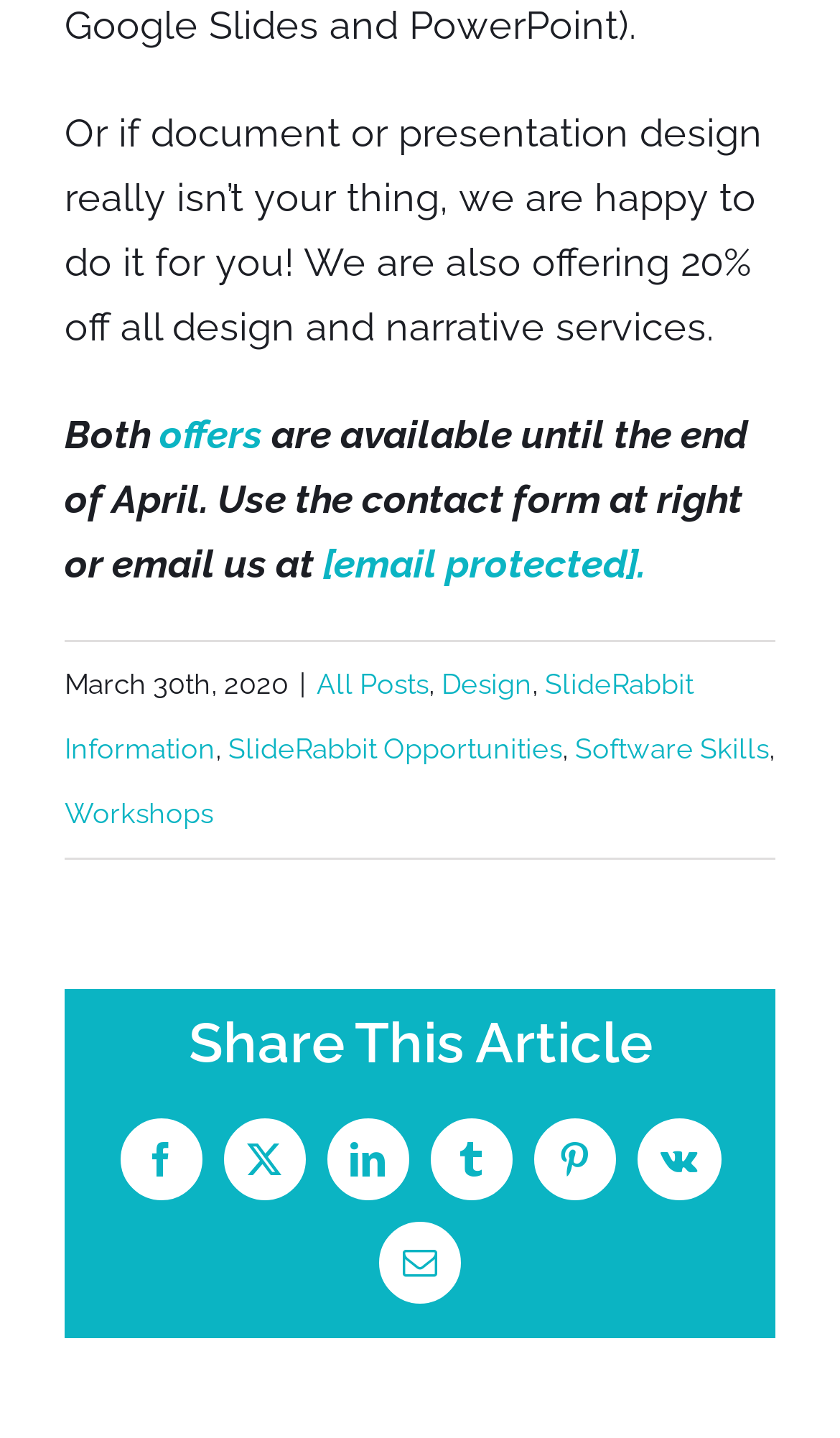How many categories of links are available on the webpage?
Please ensure your answer is as detailed and informative as possible.

The categories of links available on the webpage are 'All Posts', 'Design', 'SlideRabbit Information', 'SlideRabbit Opportunities', and 'Software Skills', which are represented by their respective links on the webpage.